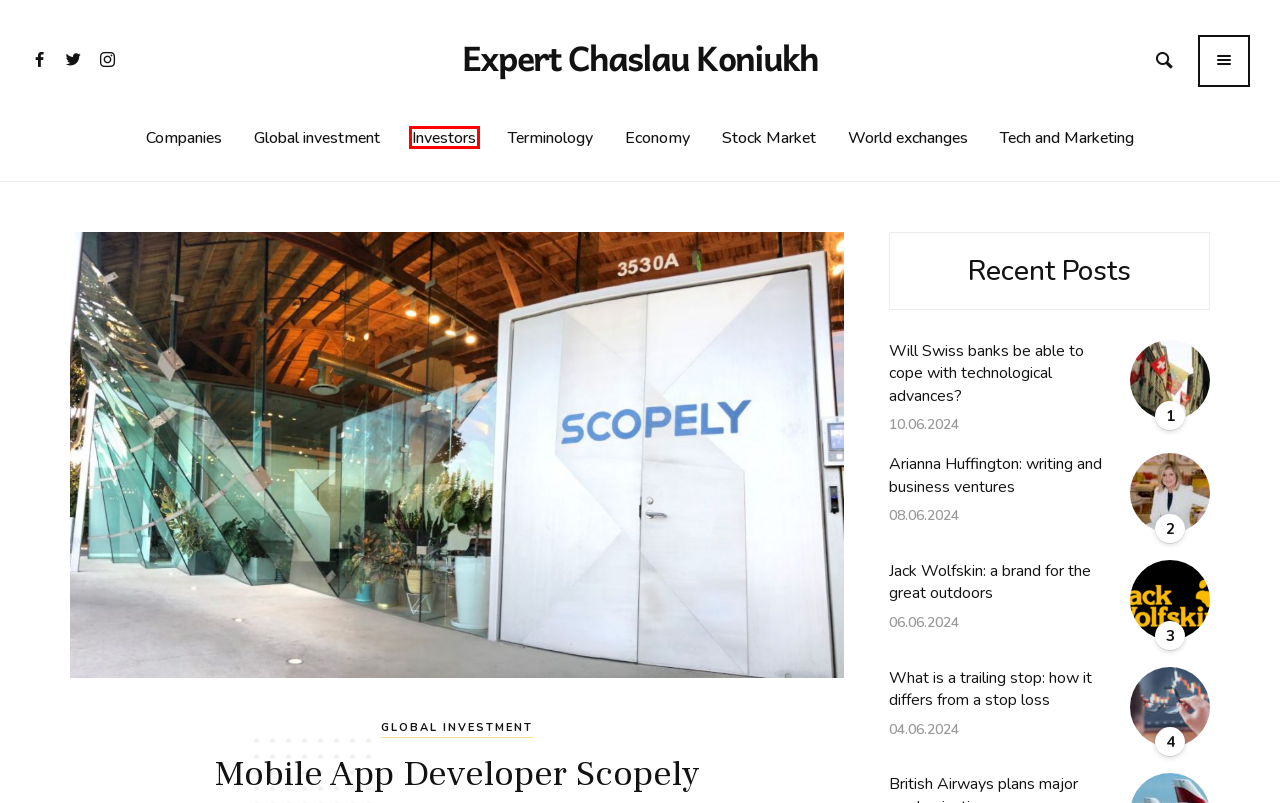You are given a screenshot depicting a webpage with a red bounding box around a UI element. Select the description that best corresponds to the new webpage after clicking the selected element. Here are the choices:
A. Swiss banks fail to keep pace with technological advances
B. Архивы Companies and corporations - Expert Chaslau Koniukh
C. Архивы Investors and Entrepreneurs - Expert Chaslau Koniukh
D. Архивы World exchanges - Expert Chaslau Koniukh
E. Архивы Tech and Marketing - Expert Chaslau Koniukh
F. Архивы Market terminology - Expert Chaslau Koniukh
G. Arianna Huffington: a journalist and a businesswoman
H. Архивы Stock Market - Expert Chaslau Koniukh

C